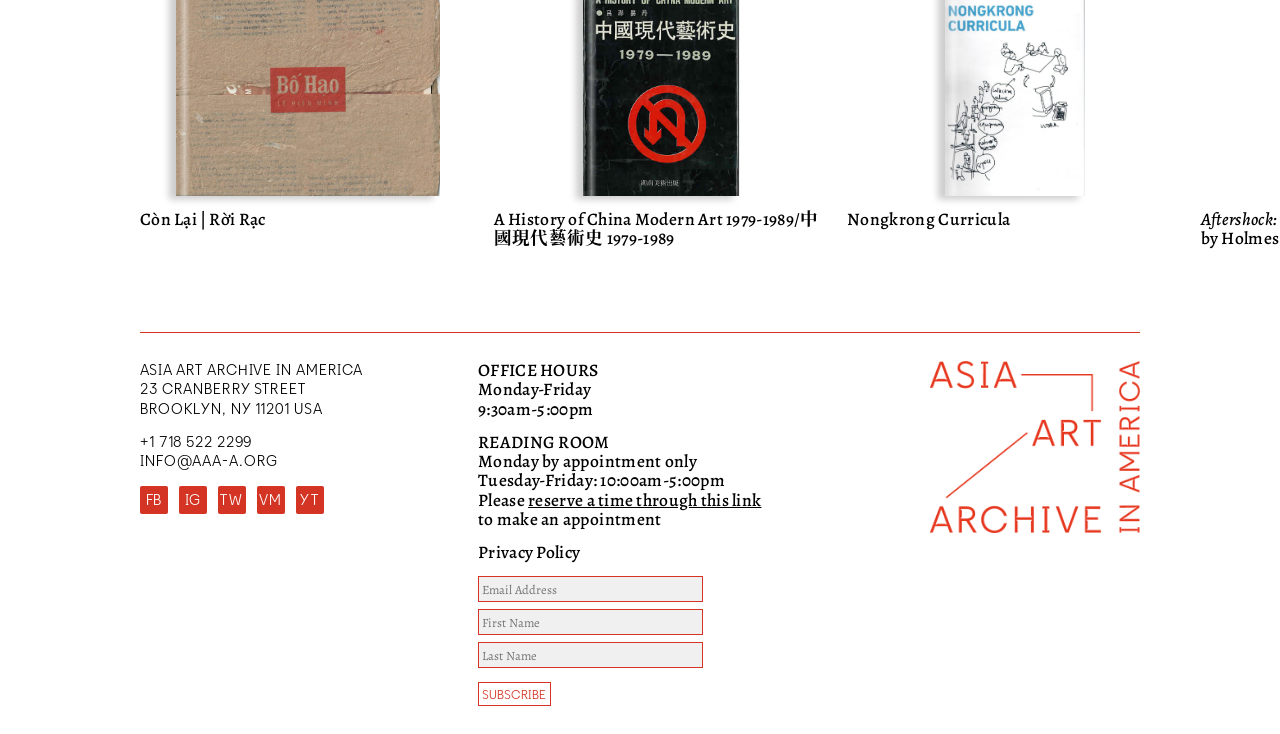Locate the bounding box coordinates of the clickable area to execute the instruction: "Subscribe". Provide the coordinates as four float numbers between 0 and 1, represented as [left, top, right, bottom].

[0.373, 0.93, 0.43, 0.962]